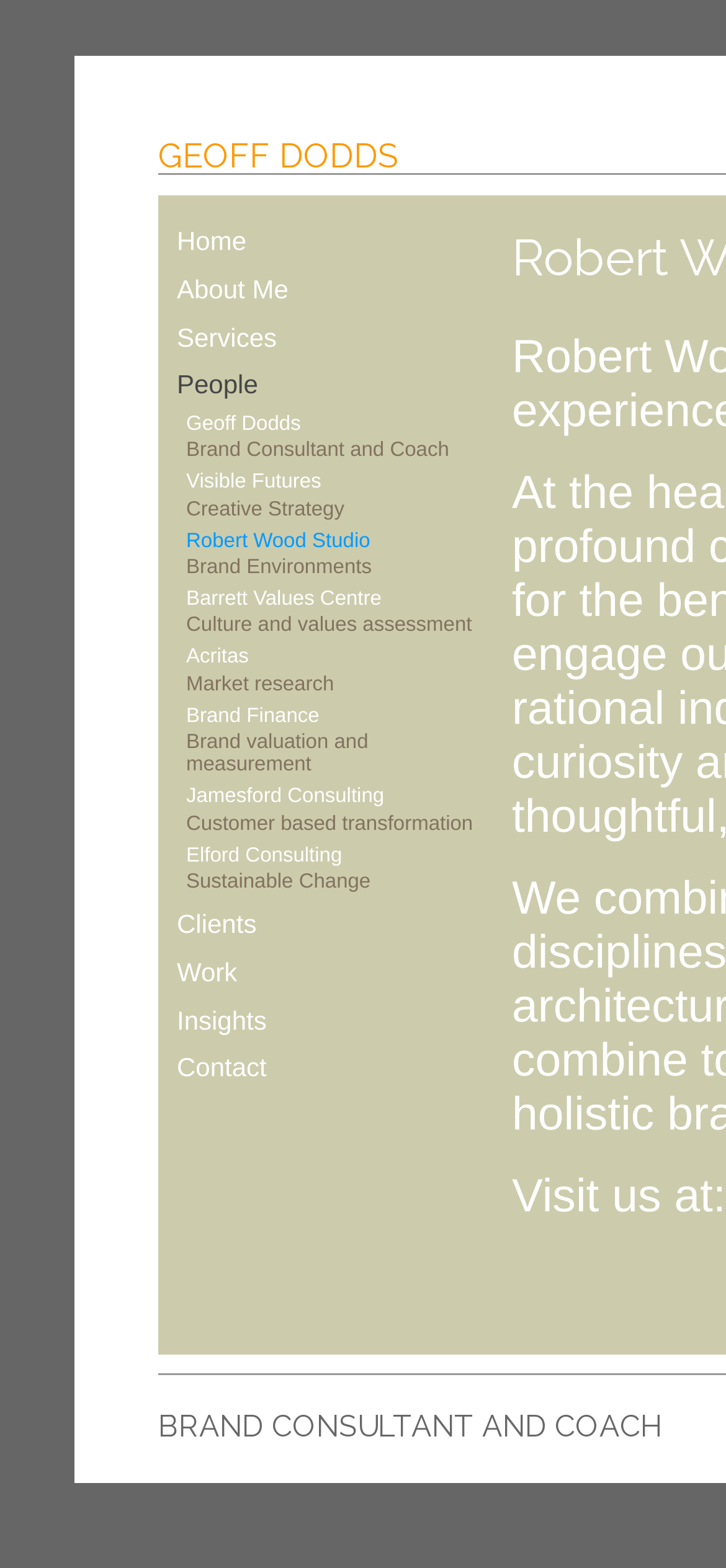Your task is to find and give the main heading text of the webpage.

Robert Wood Studio – Brand Environments